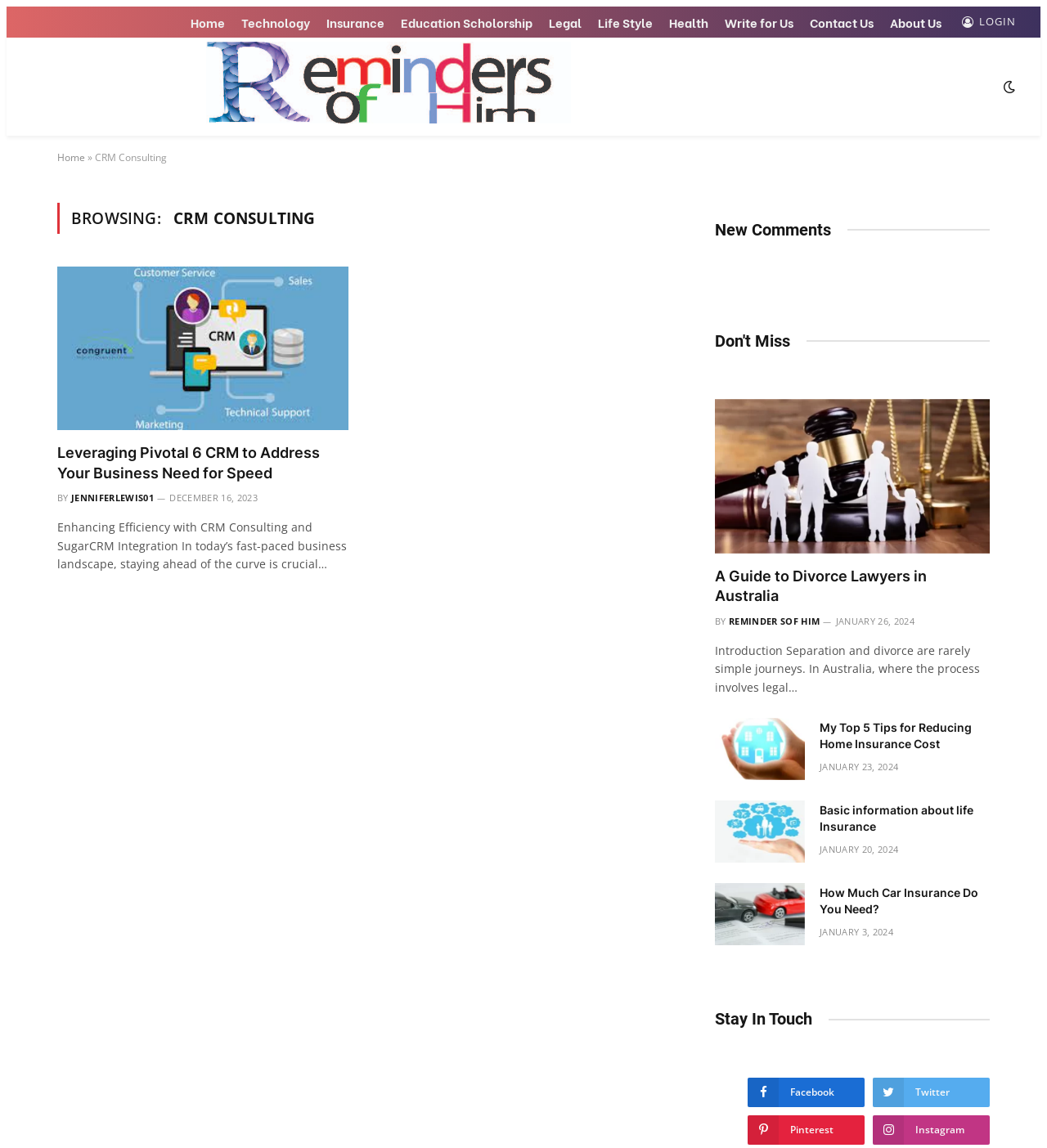Please determine the primary heading and provide its text.

BROWSING: CRM CONSULTING